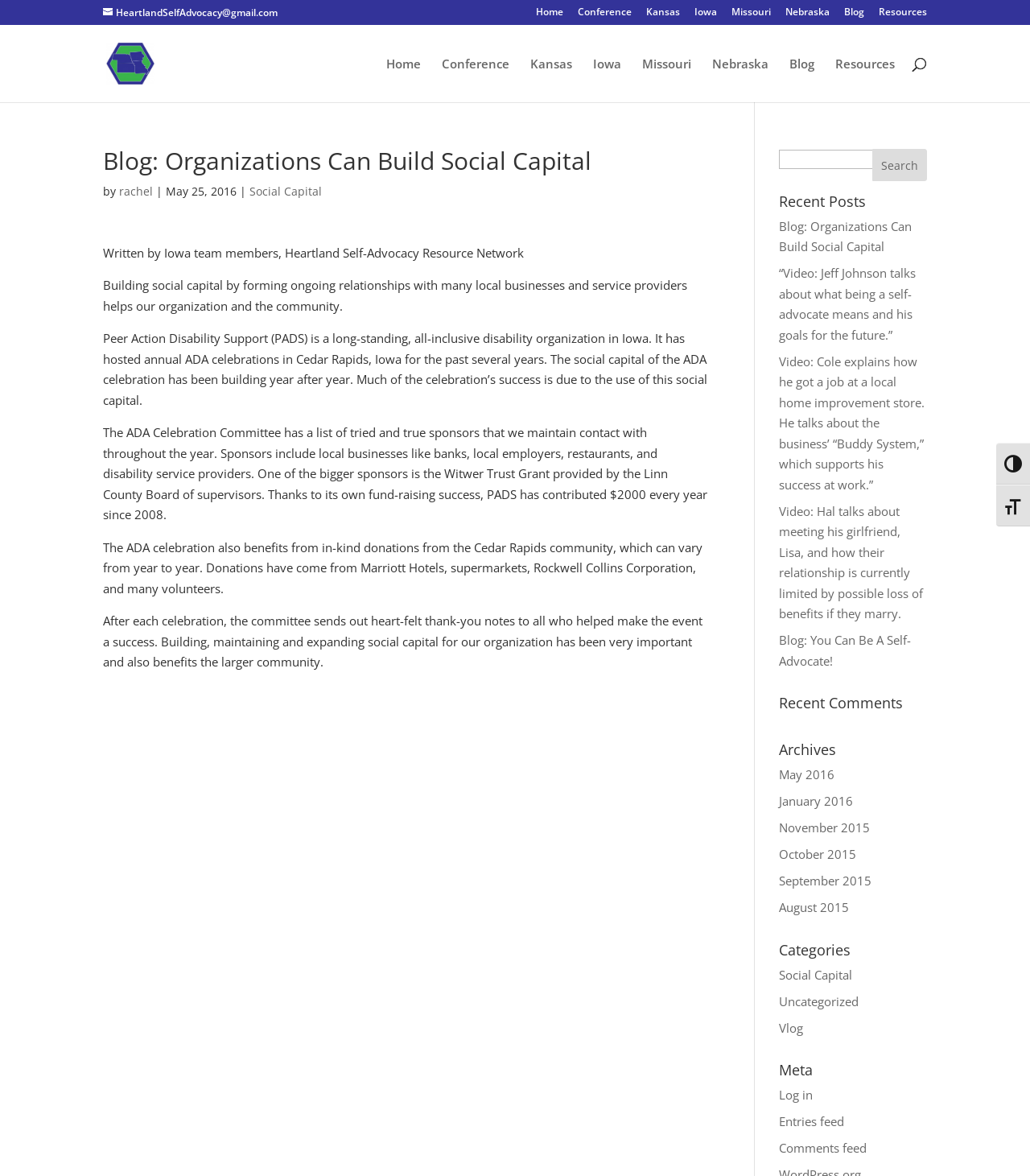Please provide the bounding box coordinates for the element that needs to be clicked to perform the following instruction: "Read the blog post about social capital". The coordinates should be given as four float numbers between 0 and 1, i.e., [left, top, right, bottom].

[0.1, 0.127, 0.689, 0.589]